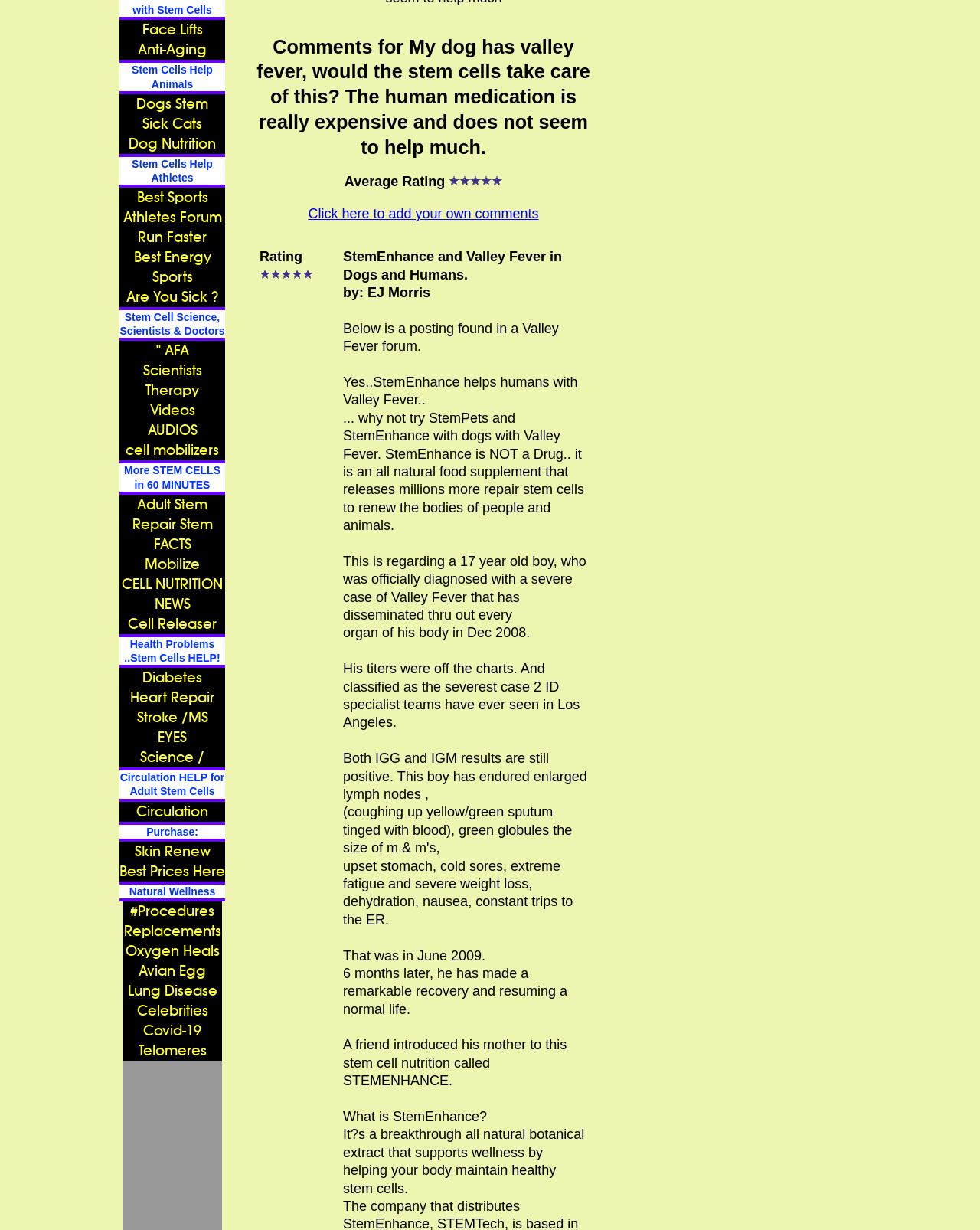Please predict the bounding box coordinates (top-left x, top-left y, bottom-right x, bottom-right y) for the UI element in the screenshot that fits the description: Best Dating Chat

None